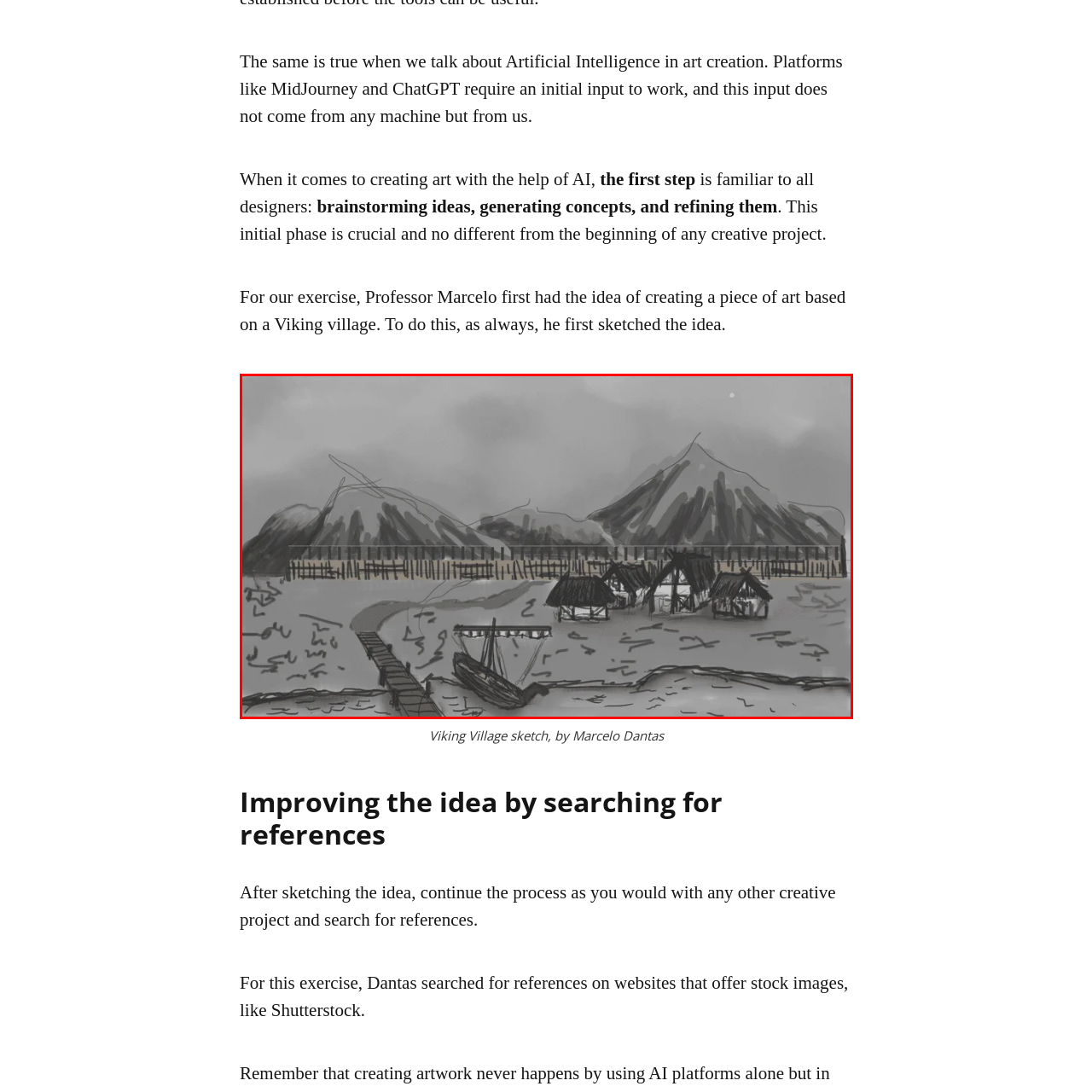What is looming behind the village?
Focus on the visual details within the red bounding box and provide an in-depth answer based on your observations.

The caption describes the background of the image as having 'majestic mountains loom[ing] under a cloudy sky', indicating that the mountains are a prominent feature of the landscape, situated behind the village.